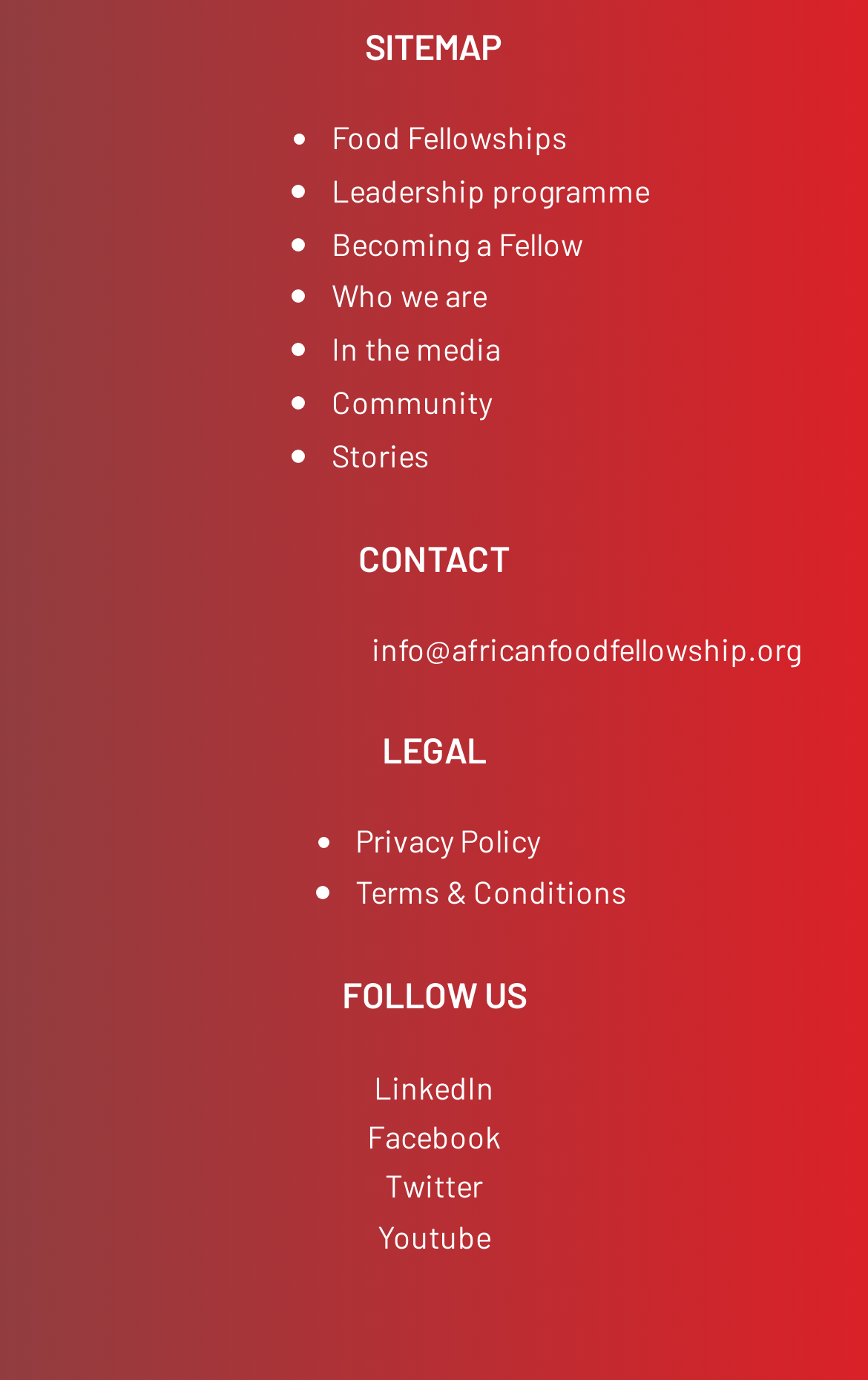Locate the bounding box coordinates of the element to click to perform the following action: 'Follow on LinkedIn'. The coordinates should be given as four float values between 0 and 1, in the form of [left, top, right, bottom].

[0.431, 0.774, 0.569, 0.801]